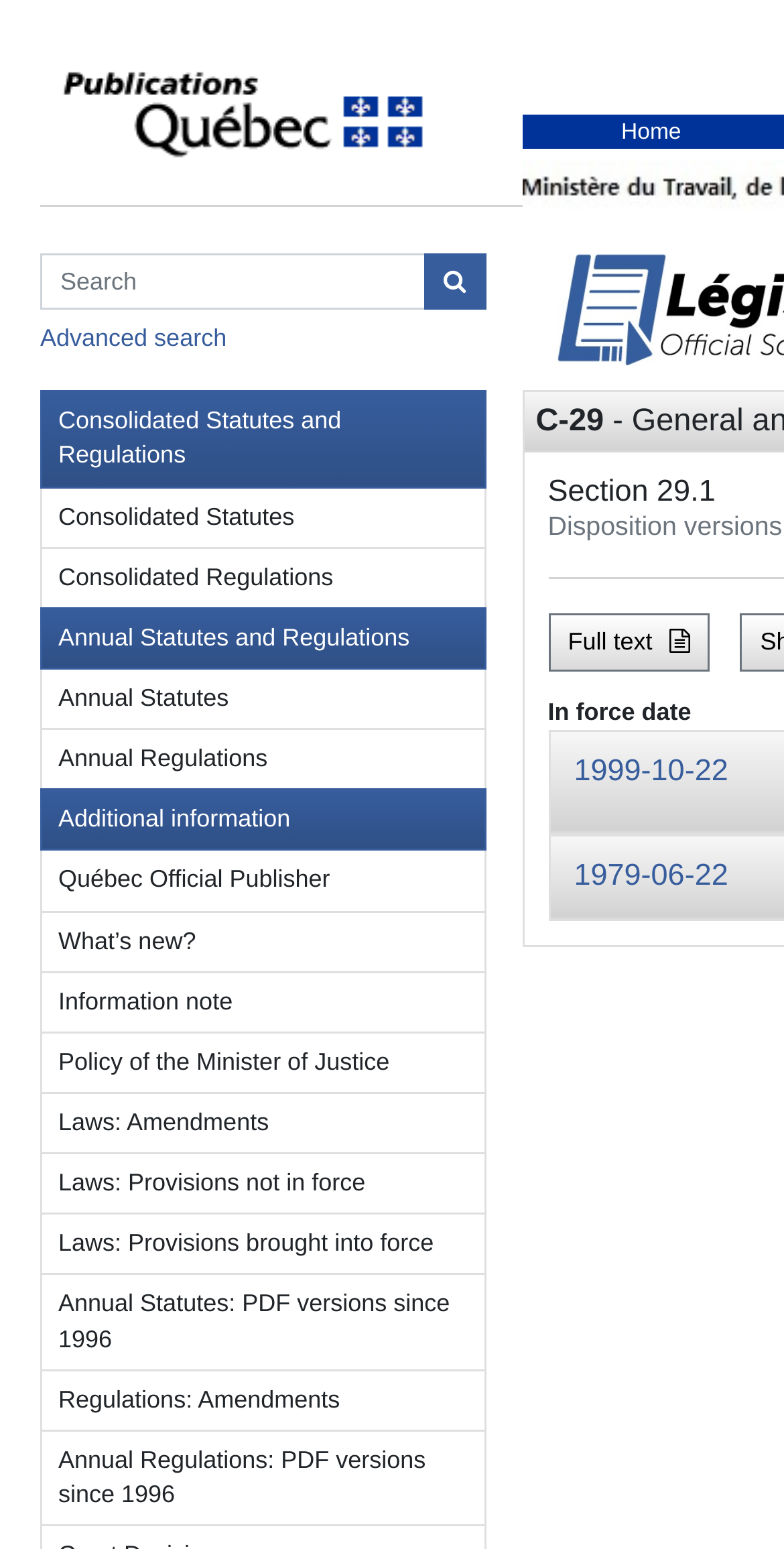What is the function of the button next to the textbox?
Using the image as a reference, give an elaborate response to the question.

The button is located next to the textbox with the placeholder text 'Search in Consolidated Statutes and Regulations', indicating that it is used to initiate a search query.